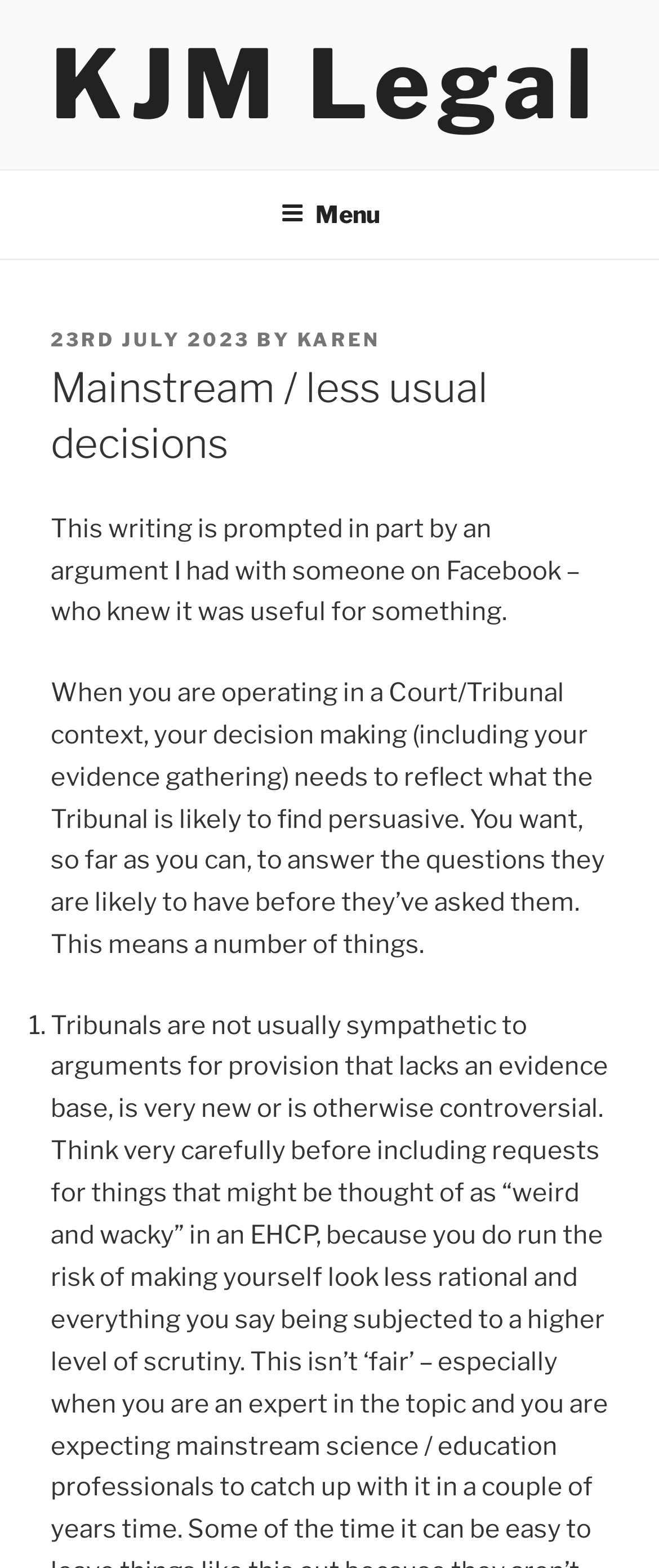What is the date of the post?
Answer the question based on the image using a single word or a brief phrase.

23RD JULY 2023